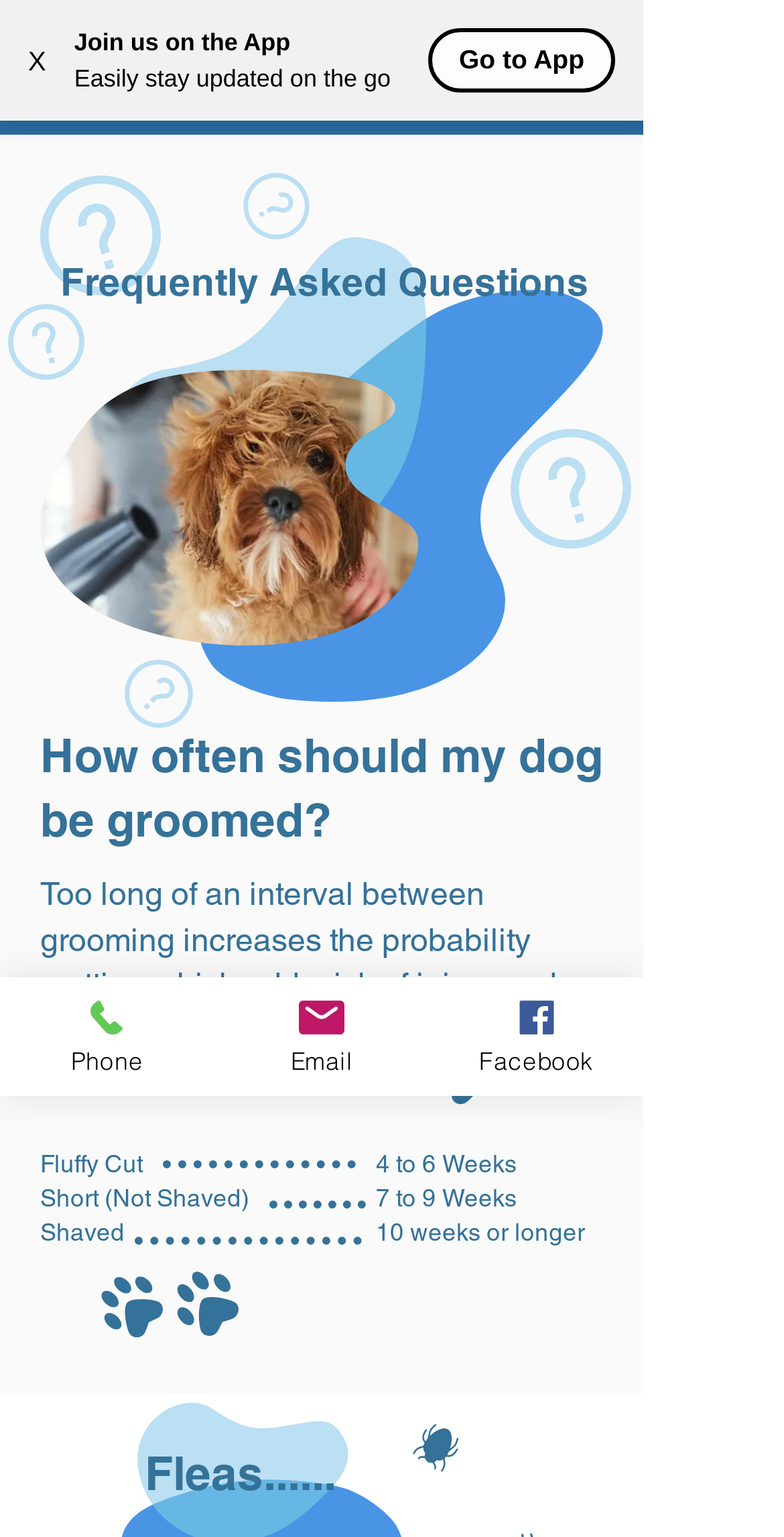What is the risk of not grooming a dog regularly?
Using the visual information from the image, give a one-word or short-phrase answer.

injury and discomfort